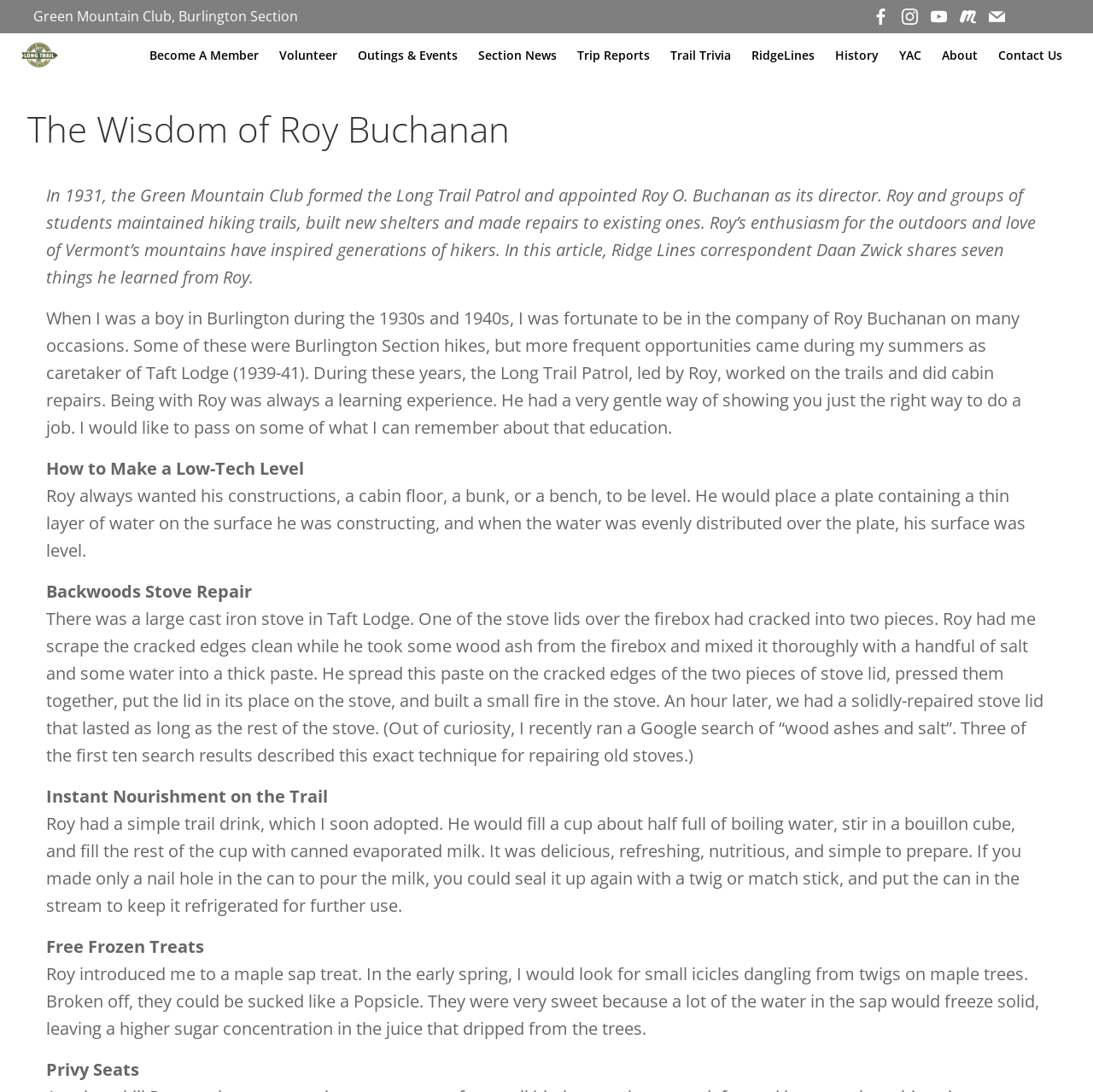How many links are there in the top navigation bar?
Using the image, provide a detailed and thorough answer to the question.

The top navigation bar contains links to 'Become A Member', 'Volunteer', 'Outings & Events', 'Section News', 'Trip Reports', 'Trail Trivia', 'RidgeLines', 'History', and 'About'. Therefore, there are 9 links in the top navigation bar.